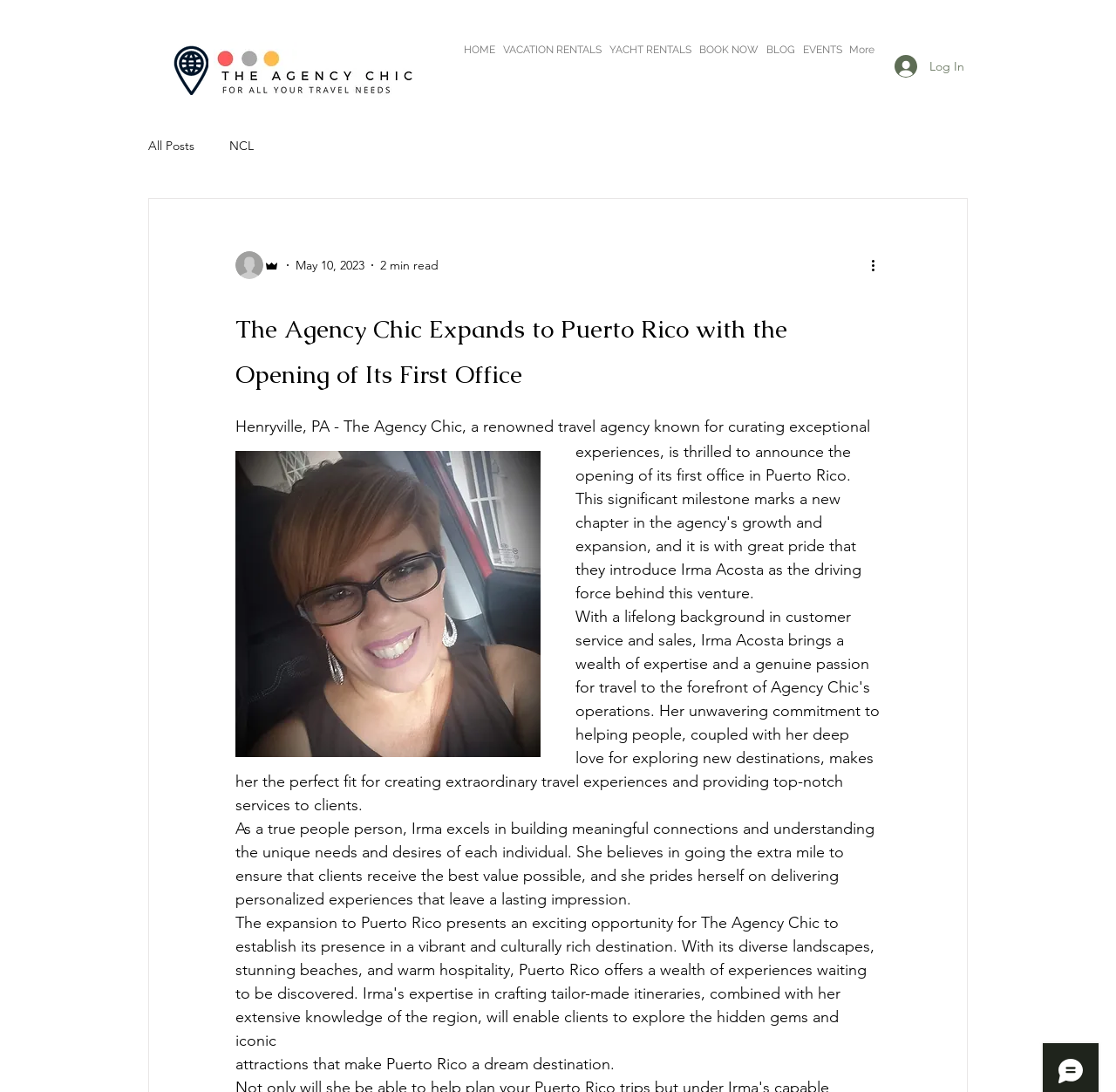Please identify the bounding box coordinates of the element on the webpage that should be clicked to follow this instruction: "Click on the All Posts link". The bounding box coordinates should be given as four float numbers between 0 and 1, formatted as [left, top, right, bottom].

[0.133, 0.126, 0.174, 0.141]